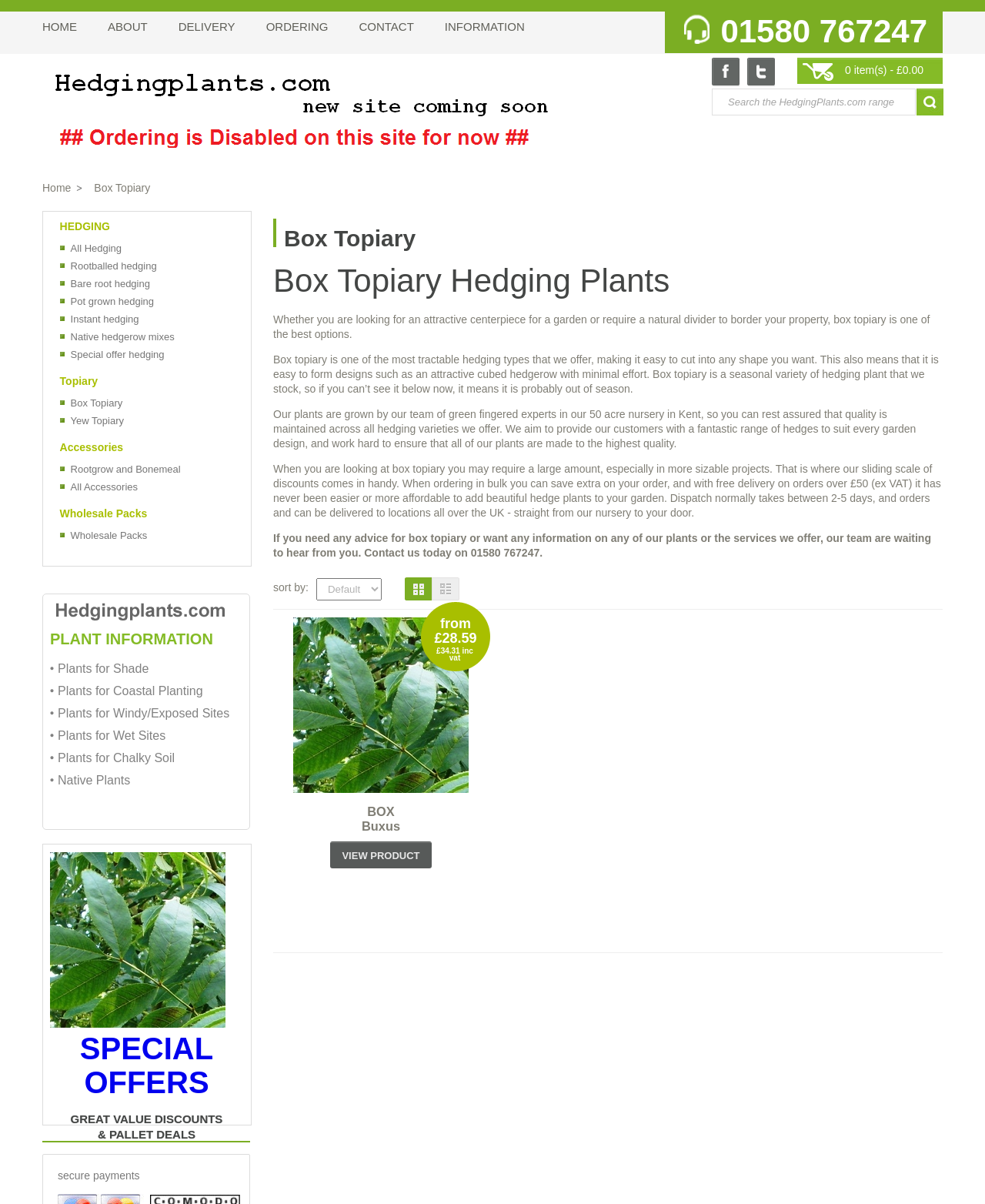Identify the bounding box of the UI element that matches this description: "All Hedging".

[0.072, 0.201, 0.124, 0.211]